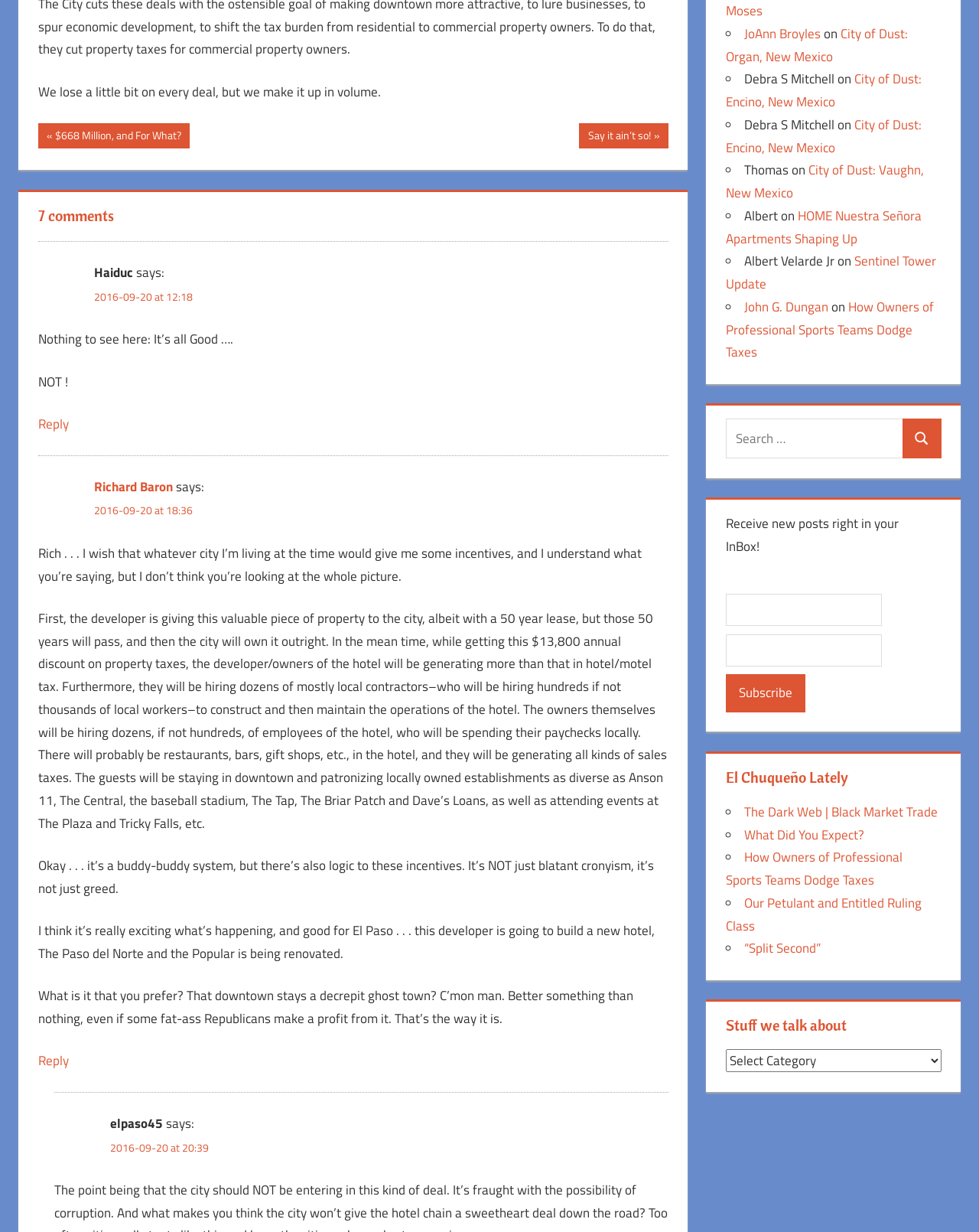Identify the coordinates of the bounding box for the element that must be clicked to accomplish the instruction: "Search for:".

[0.741, 0.34, 0.923, 0.372]